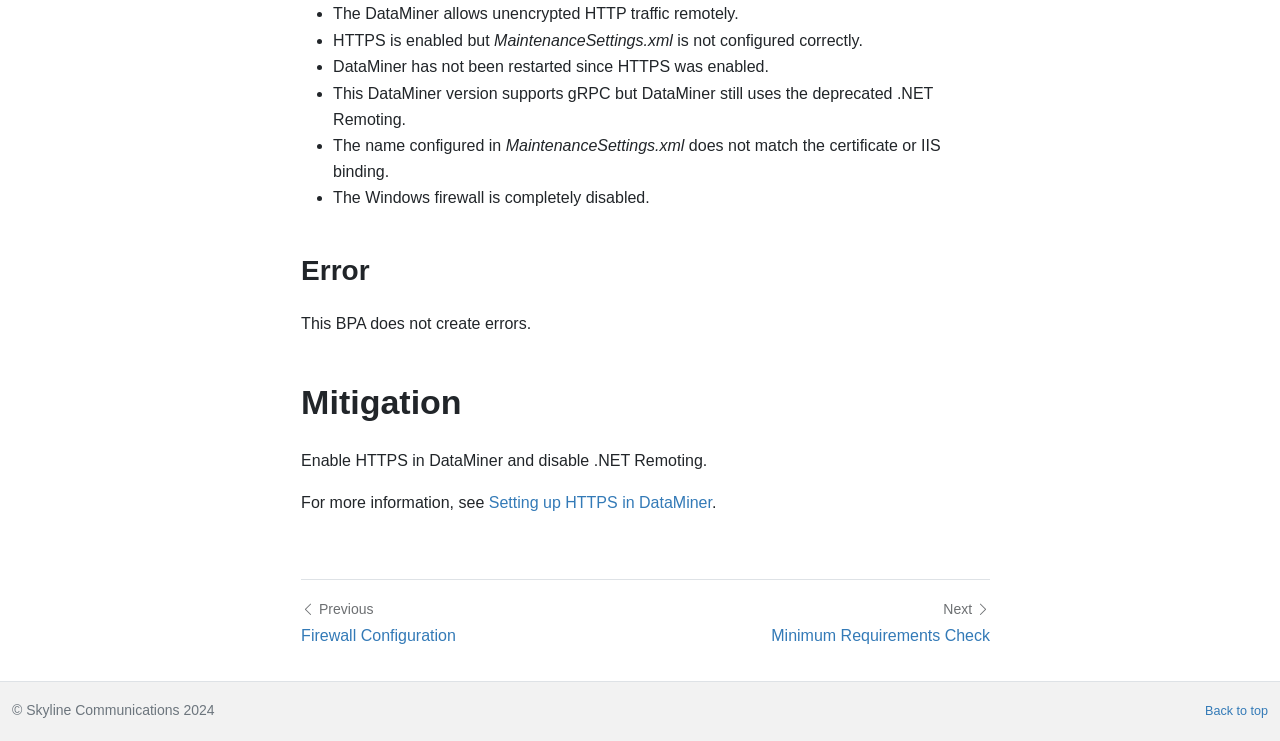Can you find the bounding box coordinates for the element that needs to be clicked to execute this instruction: "View 'Data Miner modules'"? The coordinates should be given as four float numbers between 0 and 1, i.e., [left, top, right, bottom].

[0.02, 0.94, 0.198, 0.975]